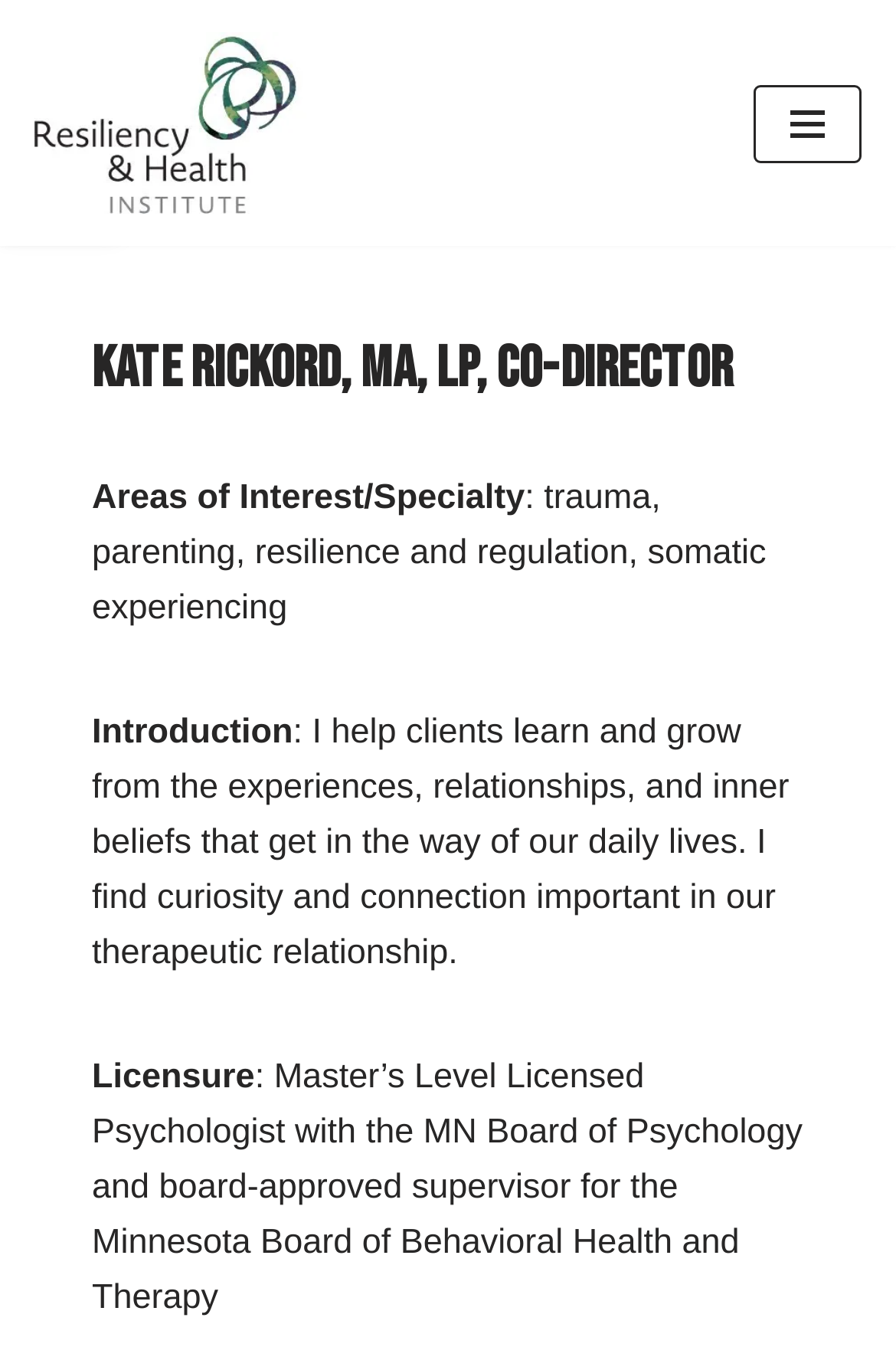Explain the features and main sections of the webpage comprehensively.

The webpage is about Kate Rickord, a psychologist with Resiliency & Health Institute, LLC. At the top left corner, there is a link to open the toolbar accessibility tools, accompanied by a small image. Next to it, there is a "Skip to content" link. 

On the top center, the title "Resiliency & Health Institute, LLC 651-714-3848 Serving the Twin Cities with Locations in Woodbury and Golden Valley" is displayed as a link. 

On the top right corner, there is a navigation menu button. When expanded, it reveals a section about Kate Rickord, including a heading with her name and title, Co-Director. Below the heading, there are several paragraphs of text describing her areas of interest, introduction, and licensure. The areas of interest include trauma, parenting, resilience, and regulation, as well as somatic experiencing. The introduction explains her approach to therapy, emphasizing curiosity and connection. The licensure section mentions her Master's Level Licensed Psychologist credentials with the MN Board of Psychology and her approval as a supervisor for the Minnesota Board of Behavioral Health and Therapy.